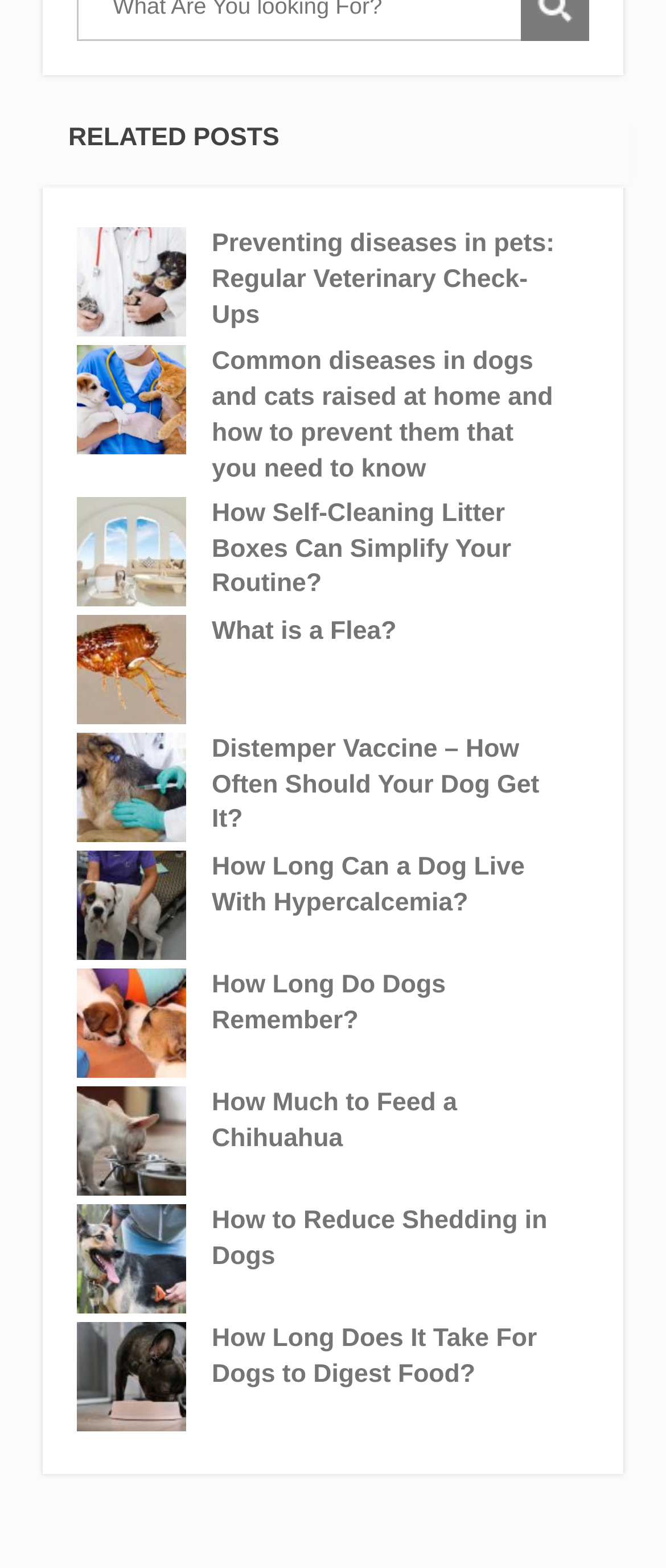Are the links listed in alphabetical order?
Examine the image and give a concise answer in one word or a short phrase.

No